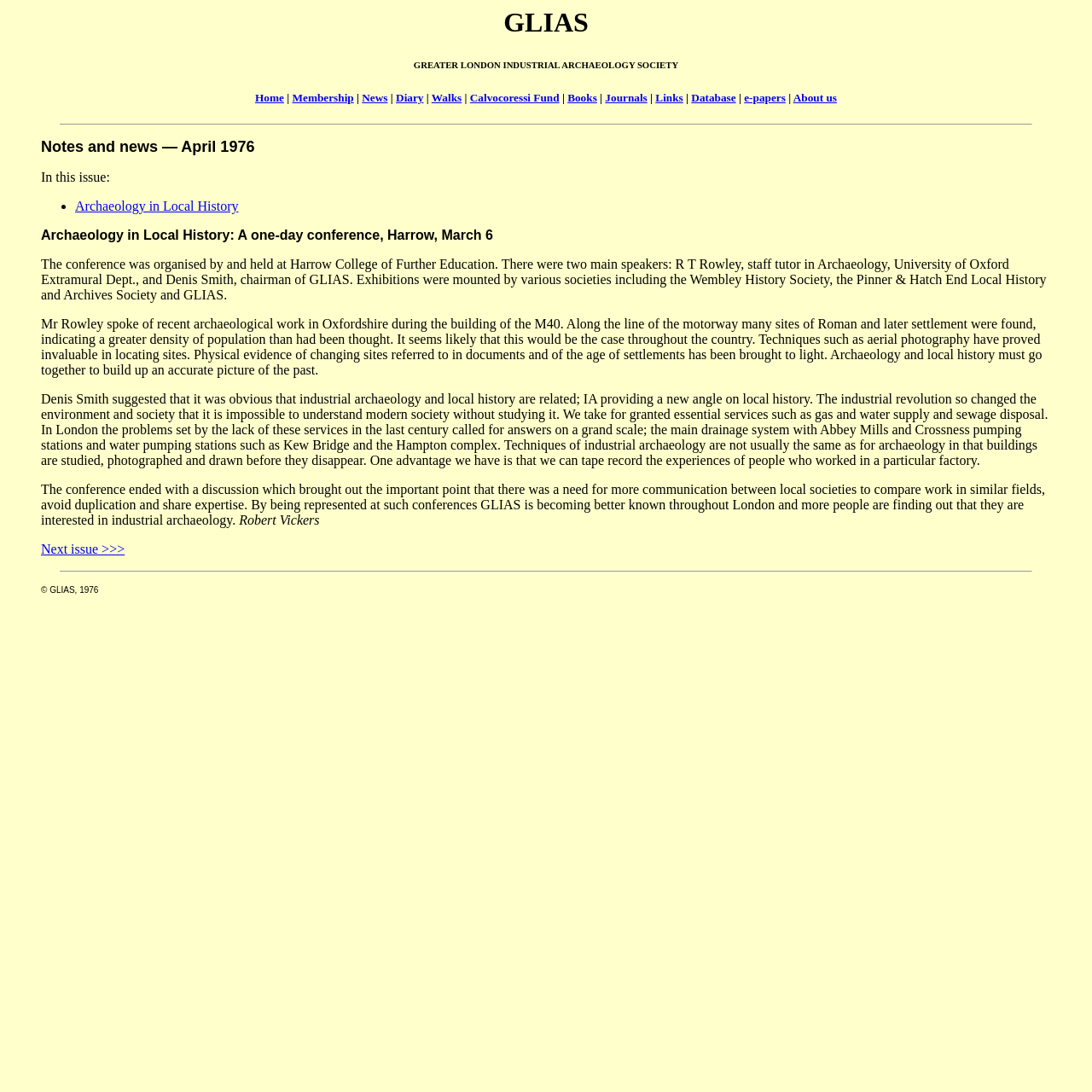Please predict the bounding box coordinates of the element's region where a click is necessary to complete the following instruction: "Go to Next issue". The coordinates should be represented by four float numbers between 0 and 1, i.e., [left, top, right, bottom].

[0.038, 0.496, 0.114, 0.509]